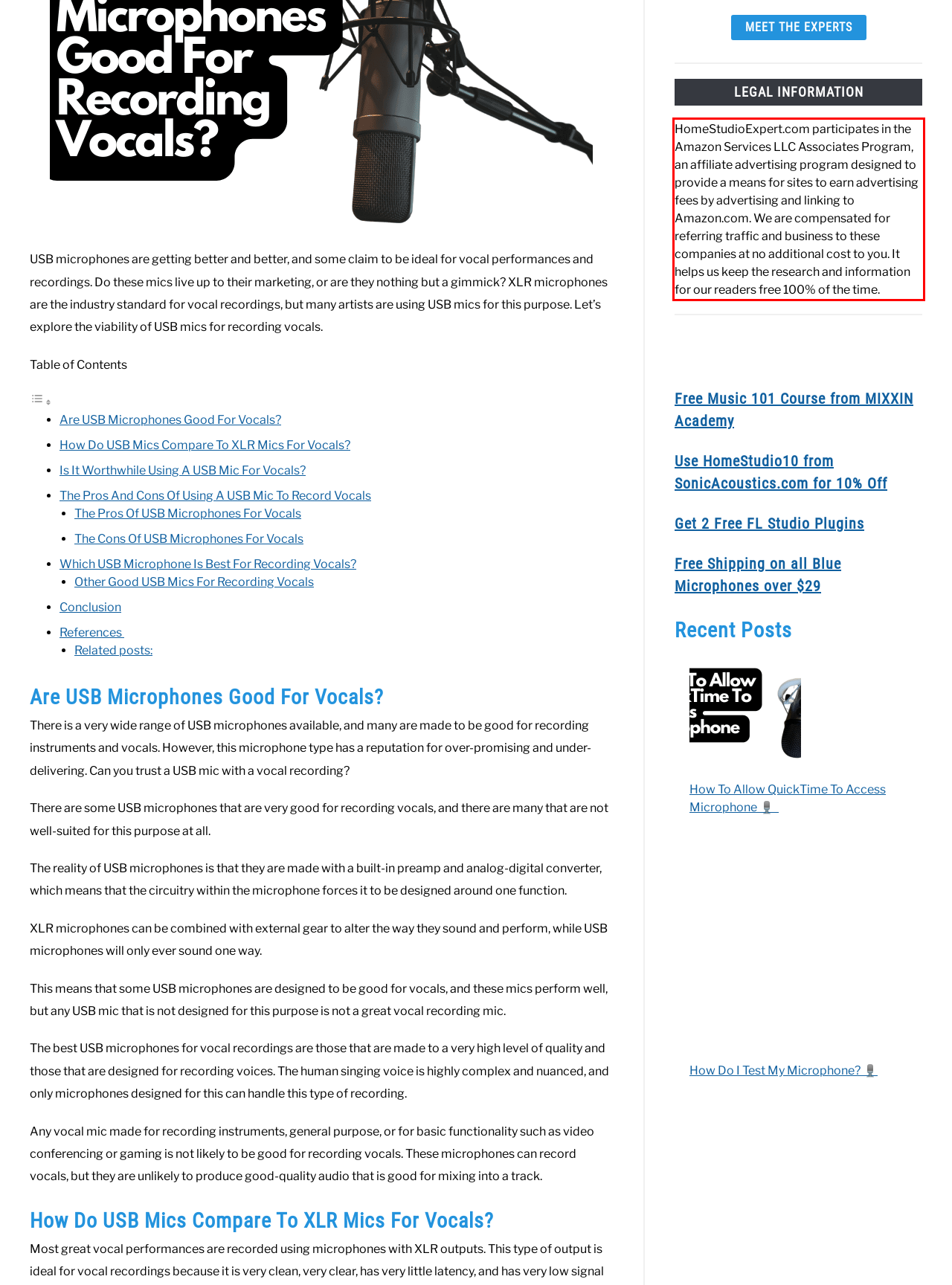You are provided with a screenshot of a webpage that includes a red bounding box. Extract and generate the text content found within the red bounding box.

HomeStudioExpert.com participates in the Amazon Services LLC Associates Program, an affiliate advertising program designed to provide a means for sites to earn advertising fees by advertising and linking to Amazon.com. We are compensated for referring traffic and business to these companies at no additional cost to you. It helps us keep the research and information for our readers free 100% of the time.